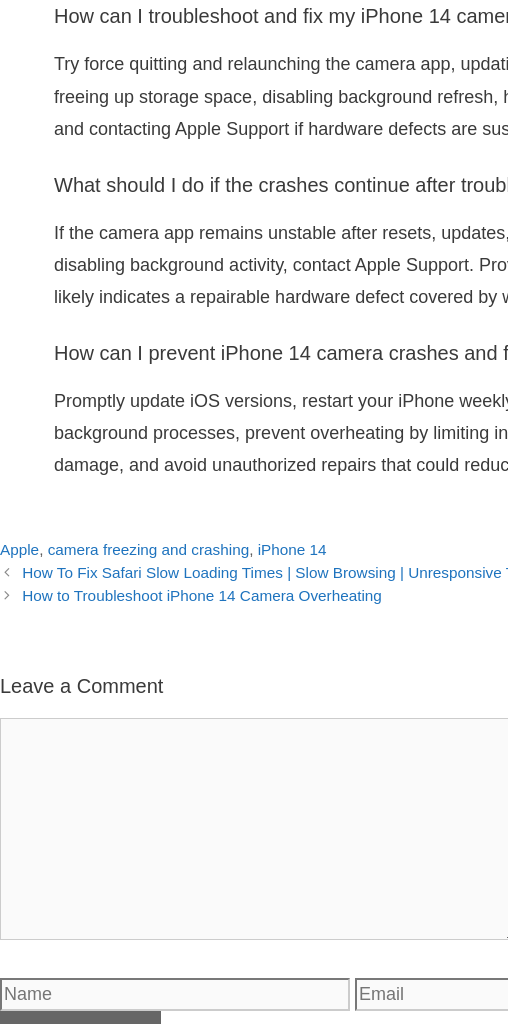What camera issue is mentioned?
Answer with a single word or phrase by referring to the visual content.

Freezing and crashing